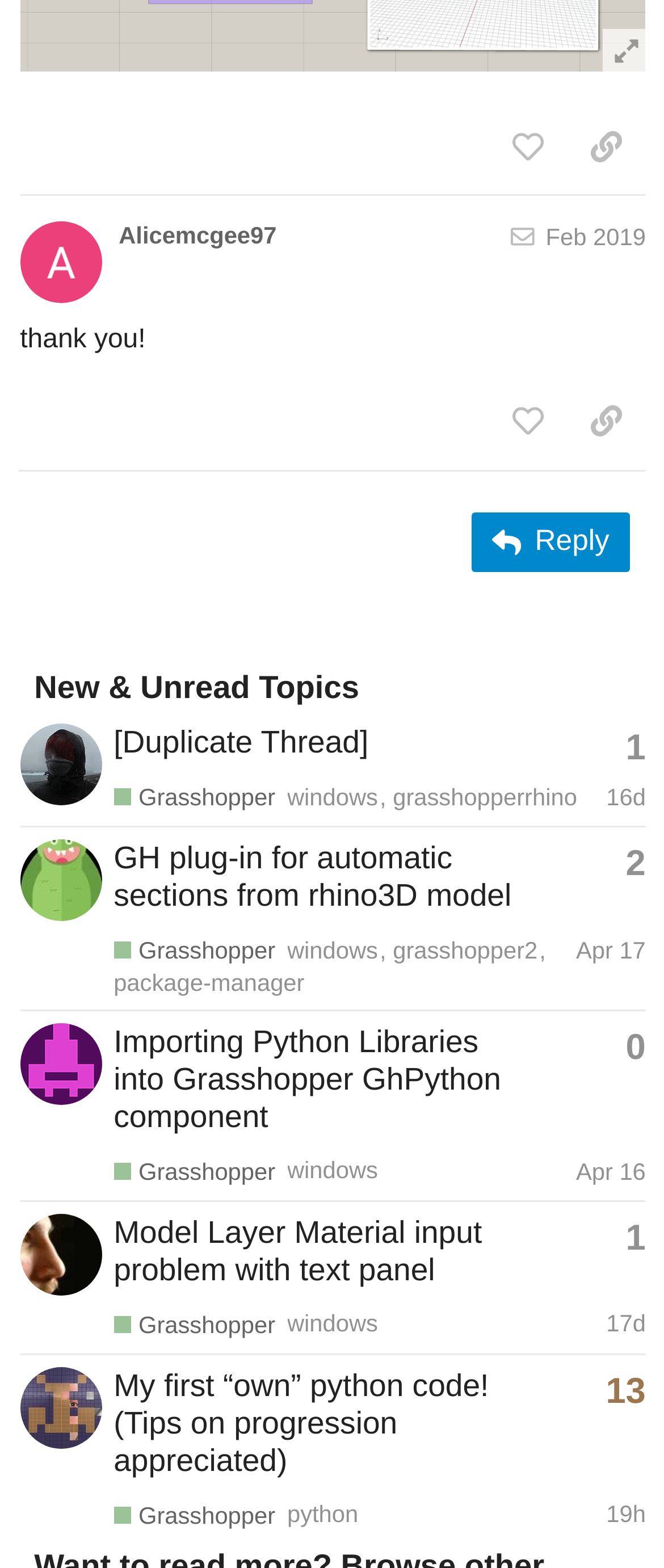Please predict the bounding box coordinates of the element's region where a click is necessary to complete the following instruction: "View the topic progress". The coordinates should be represented by four float numbers between 0 and 1, i.e., [left, top, right, bottom].

None